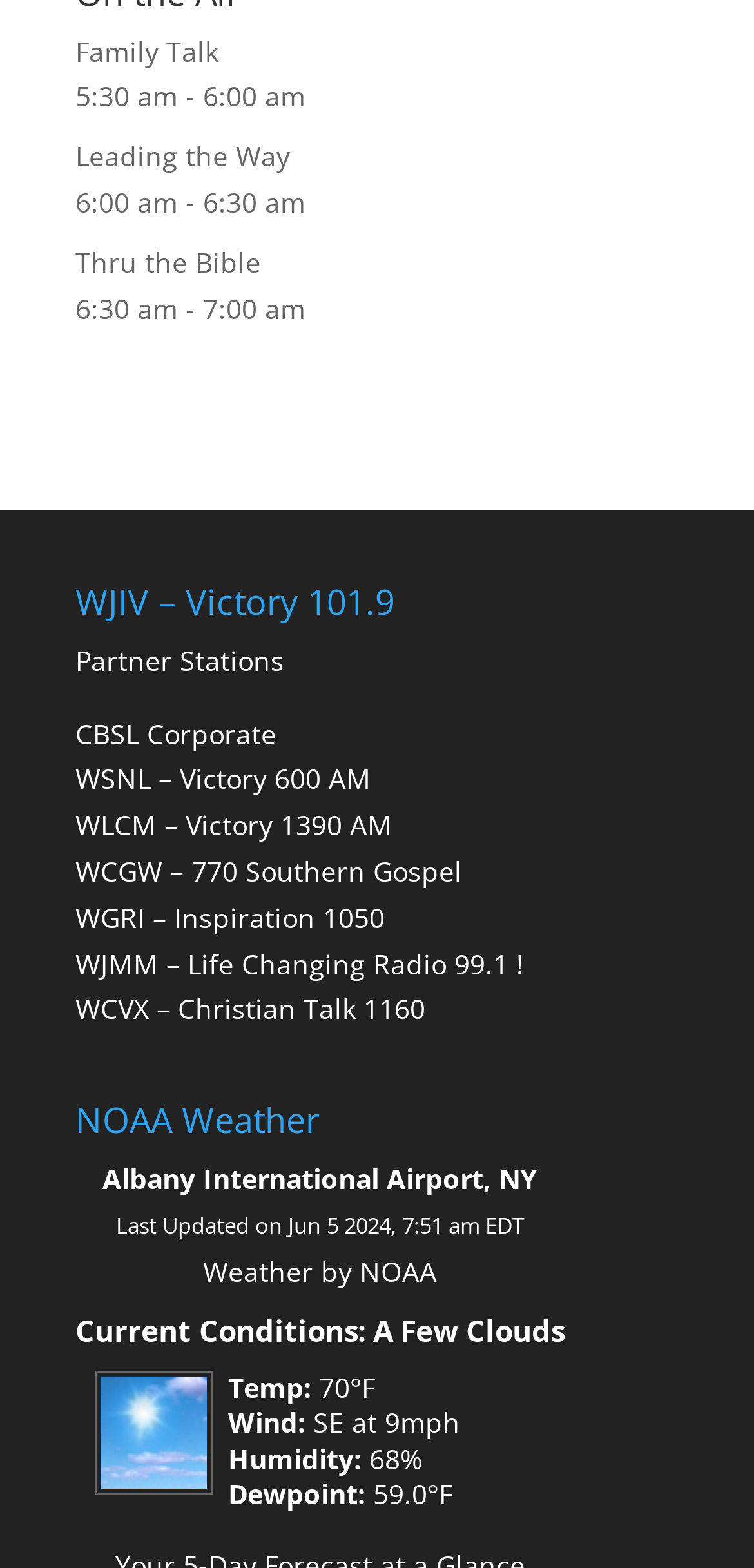What is the current temperature?
Craft a detailed and extensive response to the question.

I found the current temperature by looking at the 'Current Conditions' section, where it says 'Temp: 70°F'.